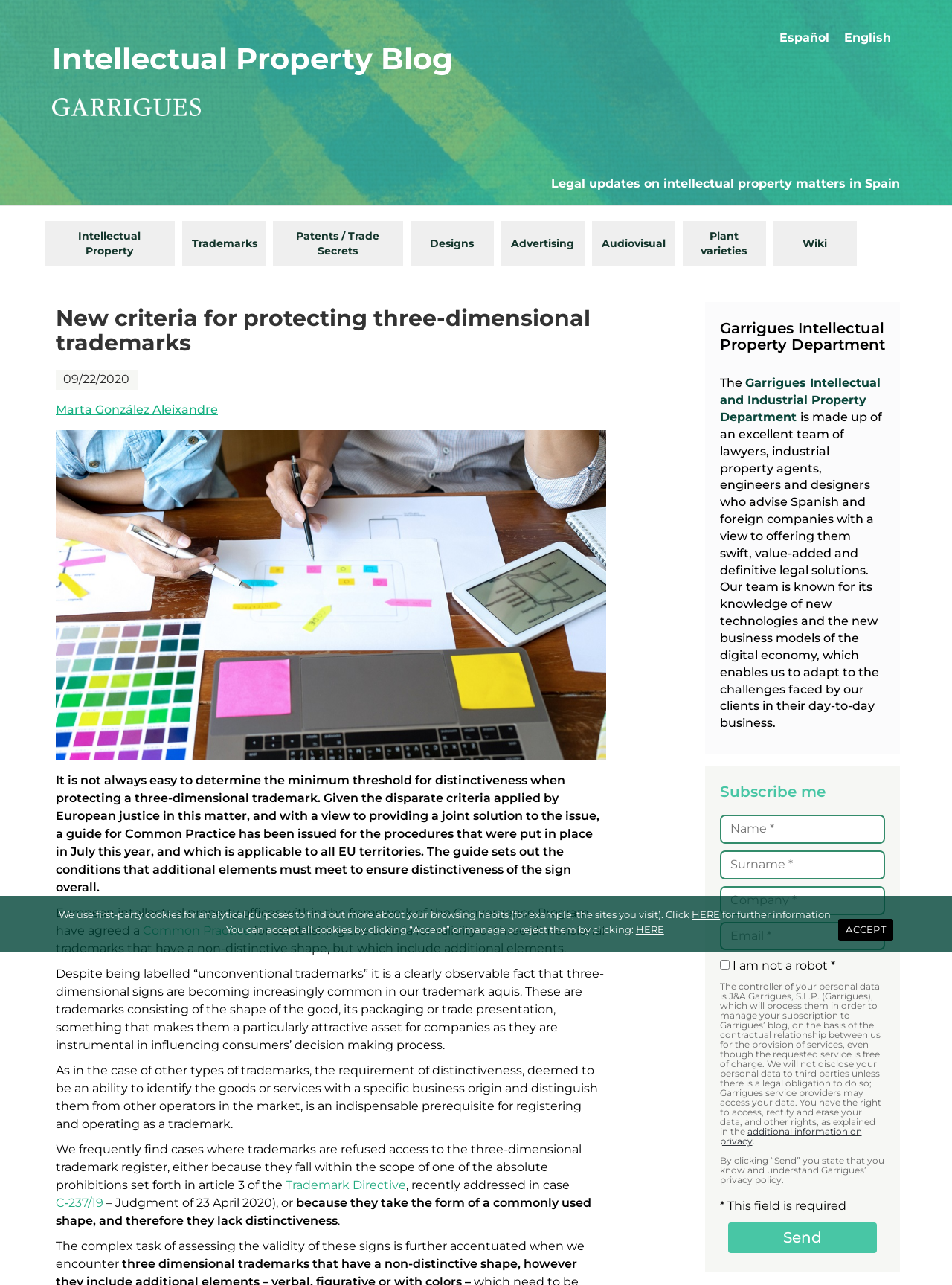Determine the bounding box coordinates of the target area to click to execute the following instruction: "Click the 'Trademark Directive' link."

[0.3, 0.917, 0.427, 0.928]